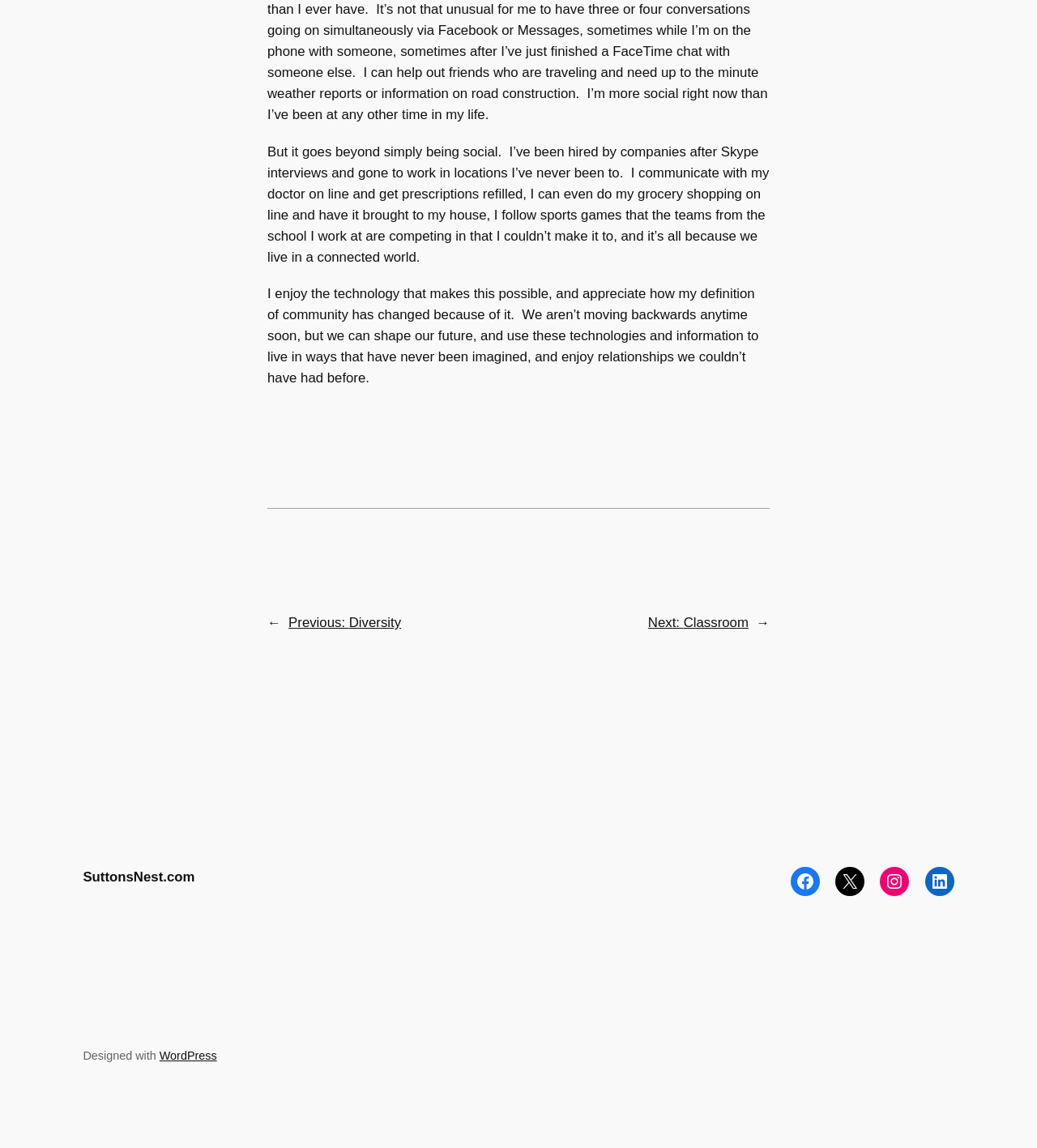Locate the bounding box coordinates for the element described below: "Instagram". The coordinates must be four float values between 0 and 1, formatted as [left, top, right, bottom].

[0.849, 0.755, 0.877, 0.781]